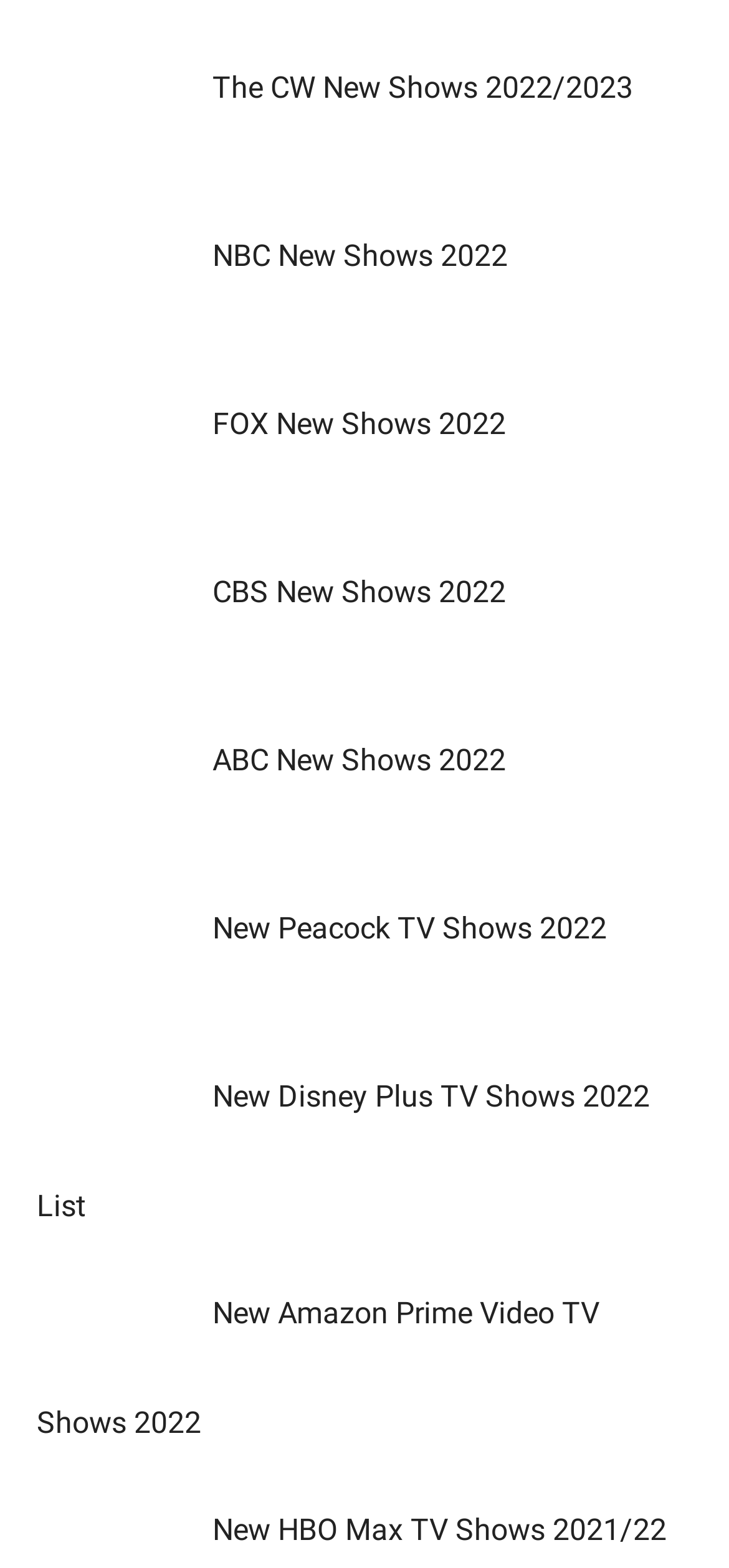Using floating point numbers between 0 and 1, provide the bounding box coordinates in the format (top-left x, top-left y, bottom-right x, bottom-right y). Locate the UI element described here: NBC New Shows 2022

[0.291, 0.152, 0.696, 0.175]